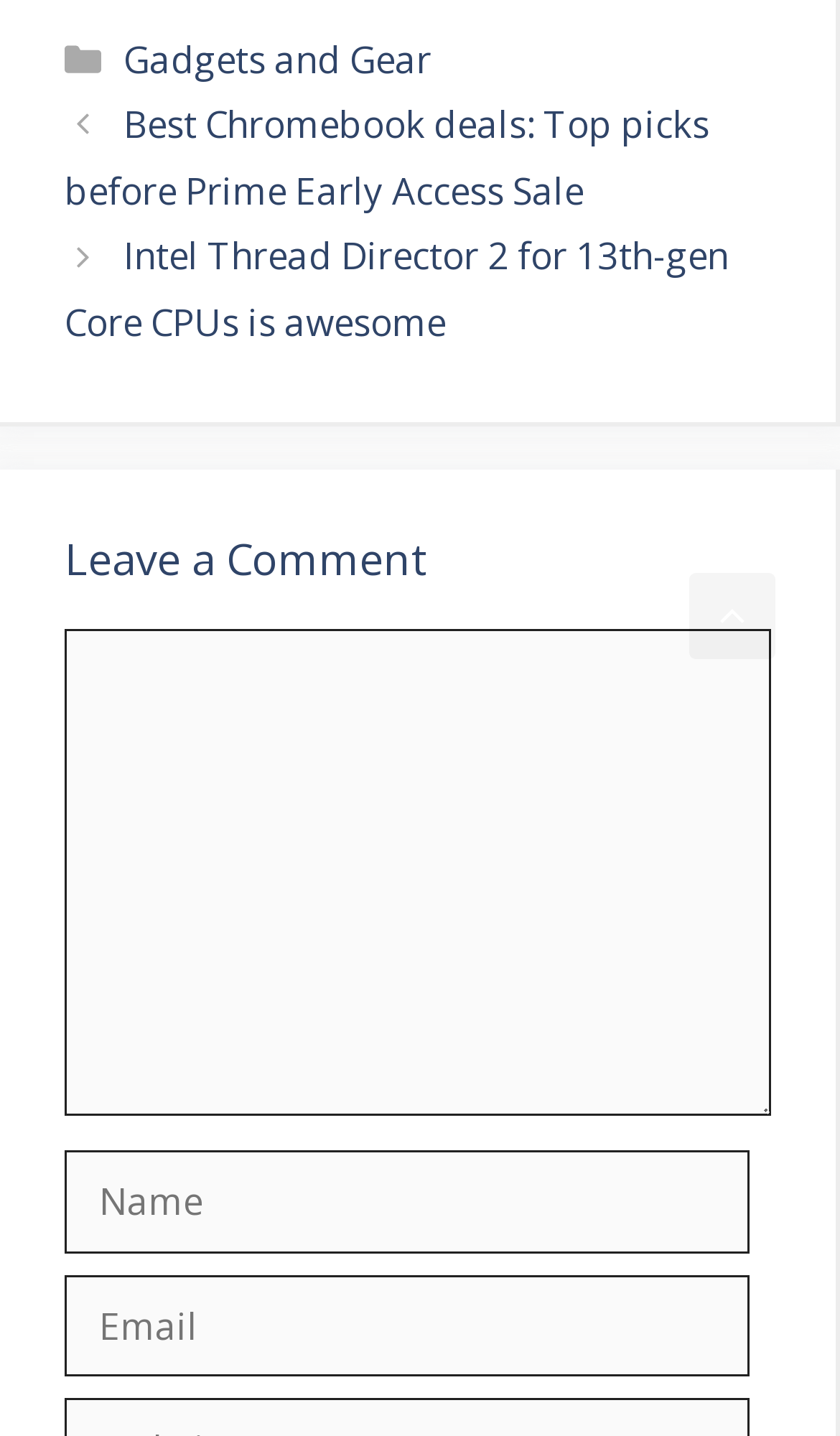Identify and provide the bounding box coordinates of the UI element described: "parent_node: Comment name="author" placeholder="Name"". The coordinates should be formatted as [left, top, right, bottom], with each number being a float between 0 and 1.

[0.077, 0.801, 0.892, 0.872]